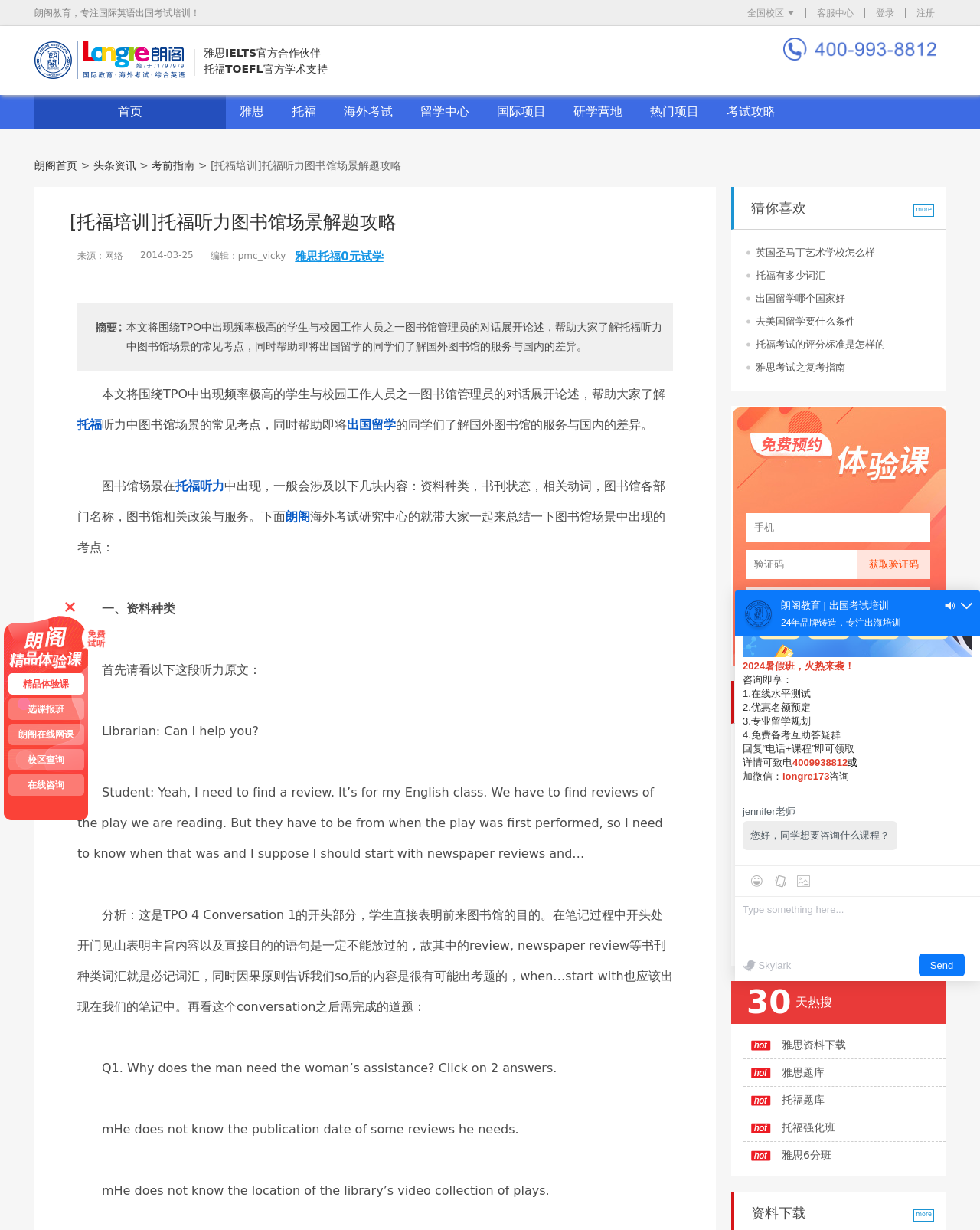Pinpoint the bounding box coordinates of the element you need to click to execute the following instruction: "Enter phone number in the '手机' textbox". The bounding box should be represented by four float numbers between 0 and 1, in the format [left, top, right, bottom].

[0.762, 0.417, 0.949, 0.44]